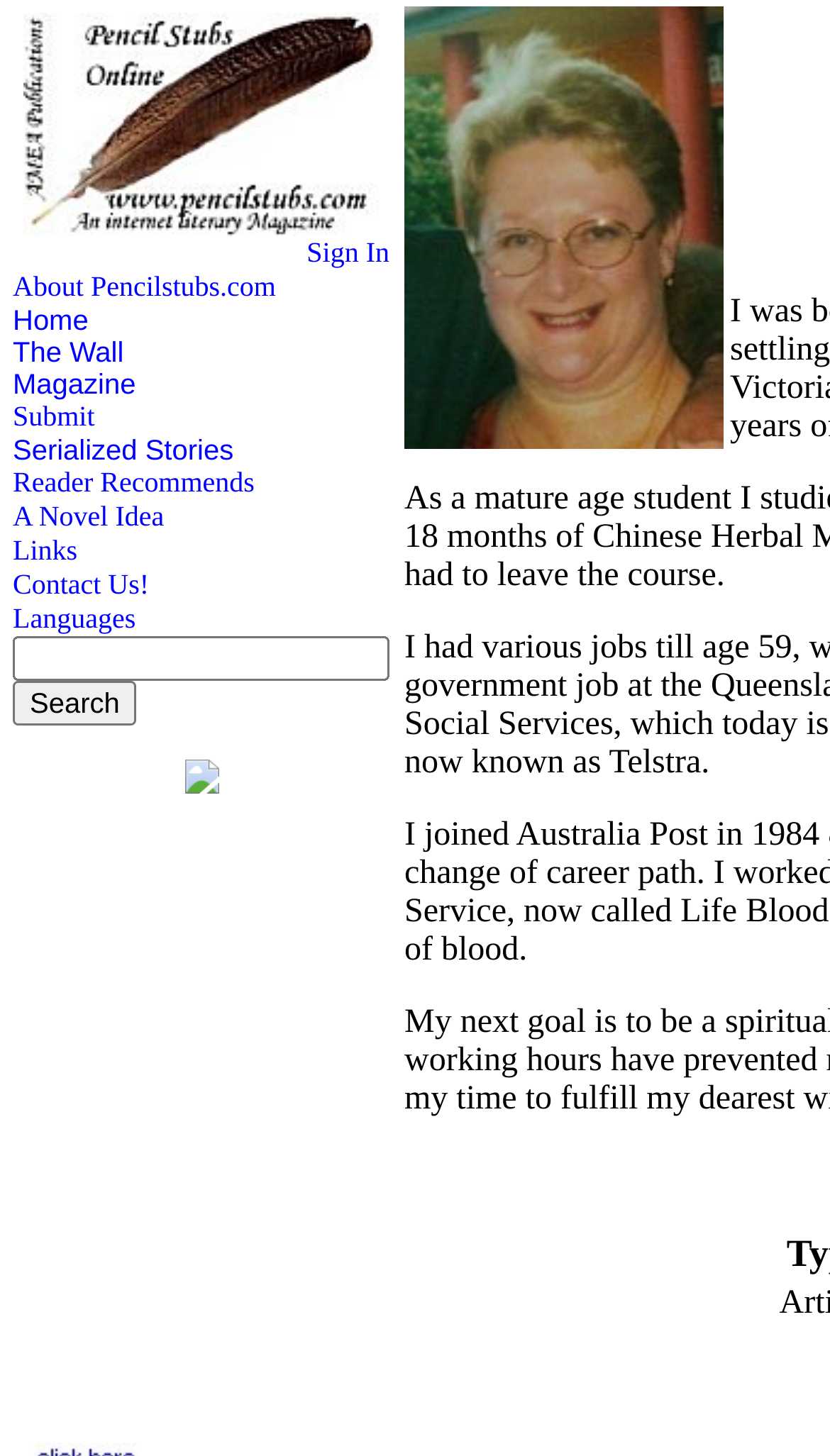Generate a thorough description of the webpage.

The webpage is titled "Pencil Stubs Online" and features a navigation menu at the top, spanning almost the entire width of the page. The menu consists of 13 links, including "Sign In", "About Pencilstubs.com", "Home", "The Wall", "Magazine", "Submit", "Serialized Stories", "Reader Recommends", "A Novel Idea", "Links", "Contact Us!", and "Languages". These links are arranged horizontally, with a small image preceding the "Sign In" link. 

Below the navigation menu, there is a search bar with a text box and a "Search" button. The search bar is positioned near the top-left corner of the page.

On the right side of the page, there is a large image that takes up about a third of the page's width. Below this image, there is a small amount of whitespace, followed by another small image.

At the very bottom of the page, there is a thin horizontal line of whitespace, separating the main content from the footer. The footer contains a single, small piece of text, which is a non-breaking space character.